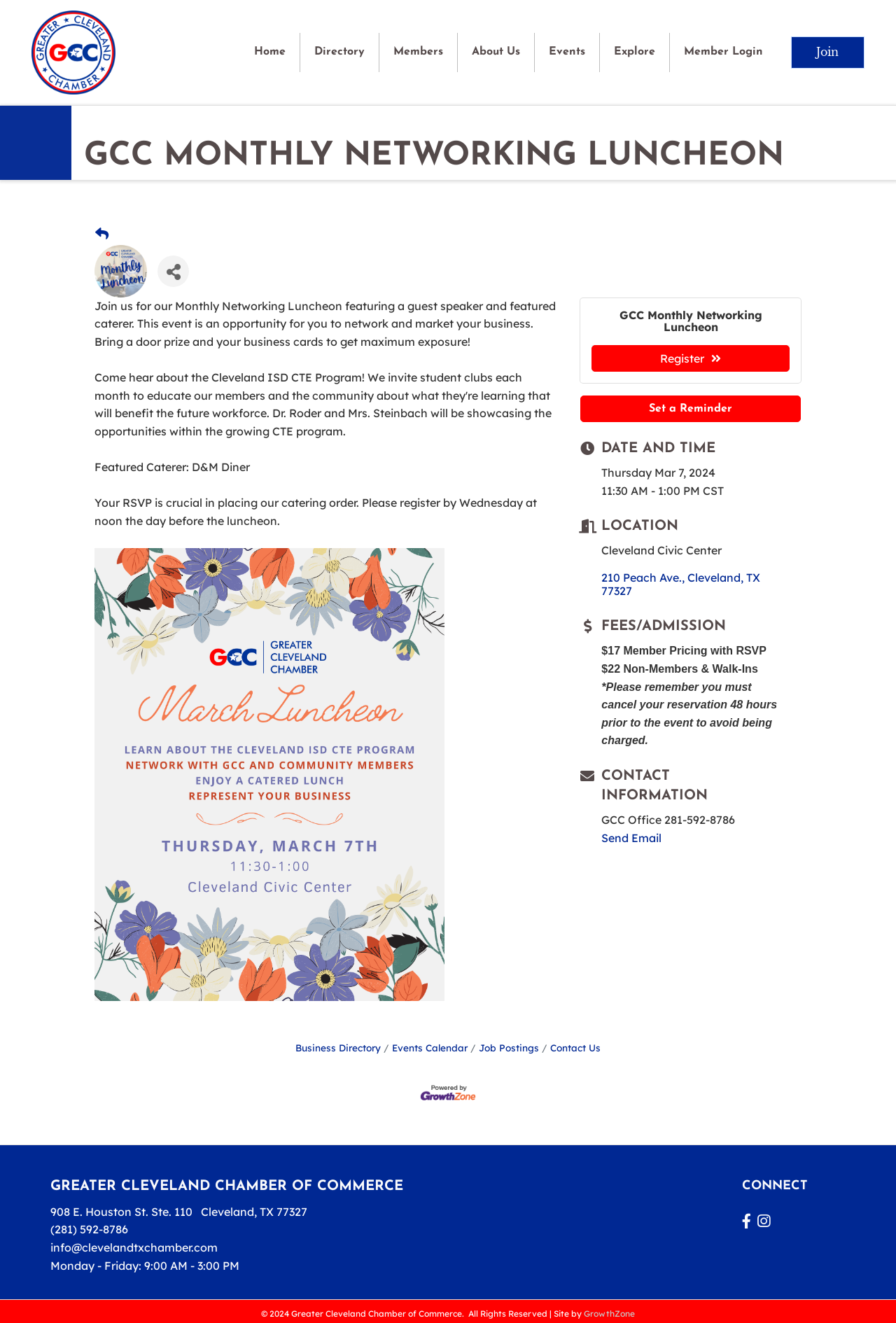Create a detailed description of the webpage's content and layout.

The webpage is about the Greater Cleveland Chamber of Commerce's Monthly Networking Luncheon event. At the top left corner, there is a logo of the Greater Cleveland Chamber of Commerce, which is an image linked to the chamber's website. Next to the logo, there is a navigation menu with links to various pages, including Home, Directory, Members, About Us, Events, Explore, and Member Login.

Below the navigation menu, there is a prominent "Join" button on the top right corner. The main content of the webpage is an article about the Monthly Networking Luncheon event, which features a guest speaker and a featured caterer. The event is an opportunity for attendees to network and market their business.

The article includes a heading "GCC MONTHLY NETWORKING LUNCHEON" and a brief description of the event. There is also an image related to the event, a "Share Button", and a "Back Button" above the description. The description is followed by details about the event, including the featured caterer, the importance of RSVP, and the event's date, time, location, and fees.

On the right side of the event details, there is a section to set a reminder for the event. Below the event details, there are links to the business directory, events calendar, job postings, and contact us page.

At the bottom of the webpage, there is a footer section with the chamber's contact information, including address, phone number, and email. There is also a link to the GrowthZone - Membership Management Software and a copyright notice.